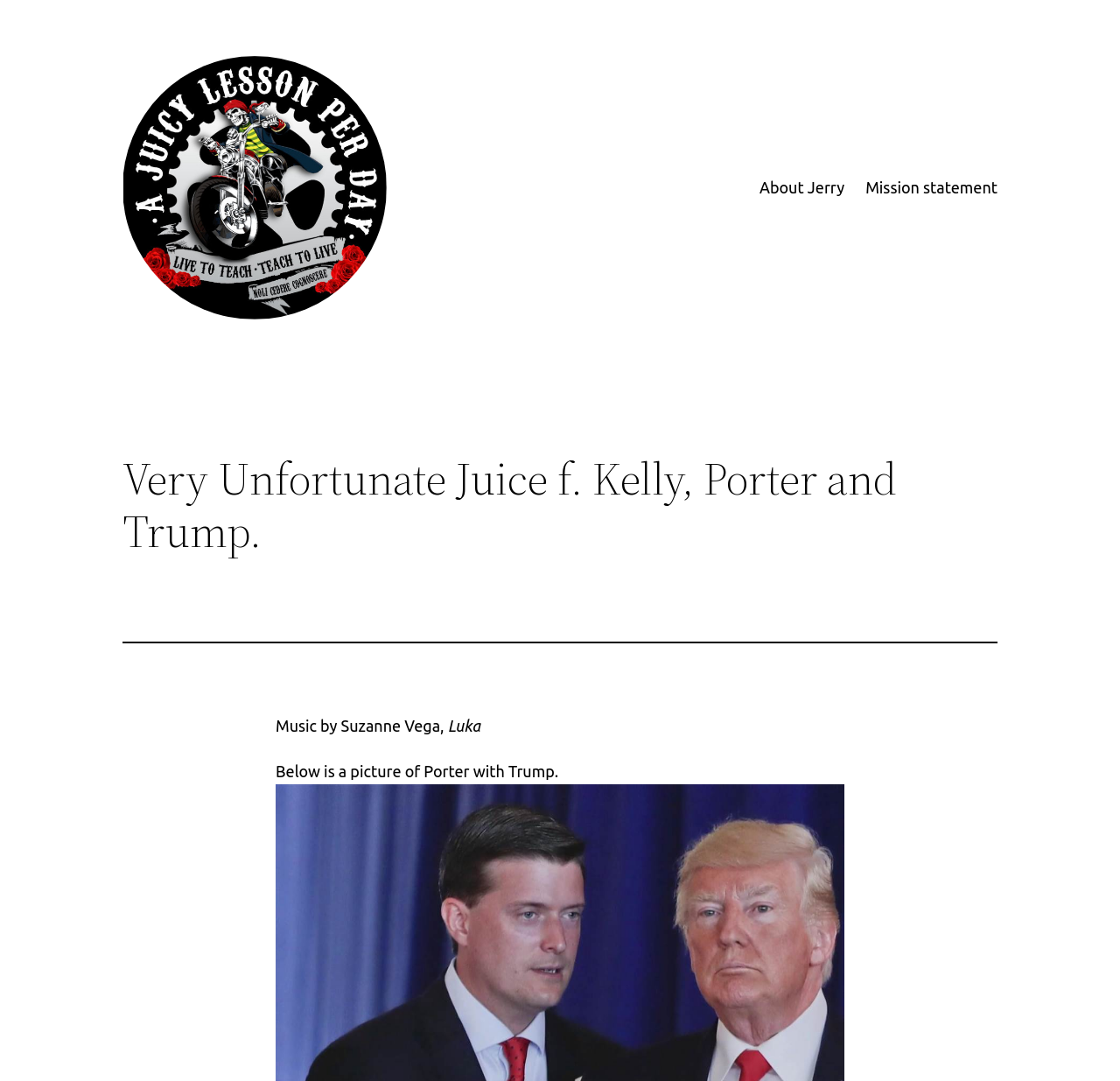What is the name of the song mentioned on the webpage?
Using the image, provide a detailed and thorough answer to the question.

The webpage mentions 'Music by Suzanne Vega, Luka' which suggests that Luka is the name of the song.